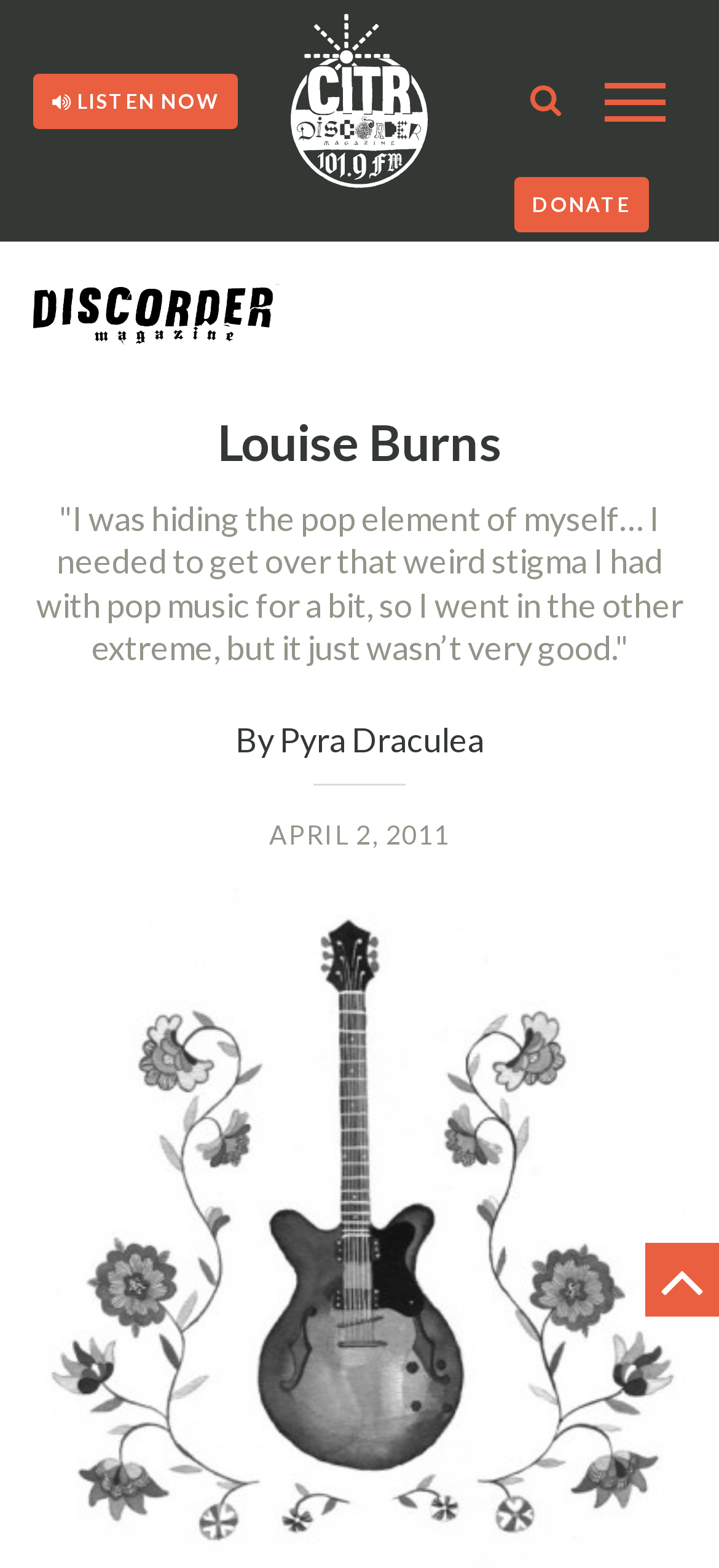Using the provided element description: "Discorder Magazine", determine the bounding box coordinates of the corresponding UI element in the screenshot.

[0.046, 0.181, 0.387, 0.22]